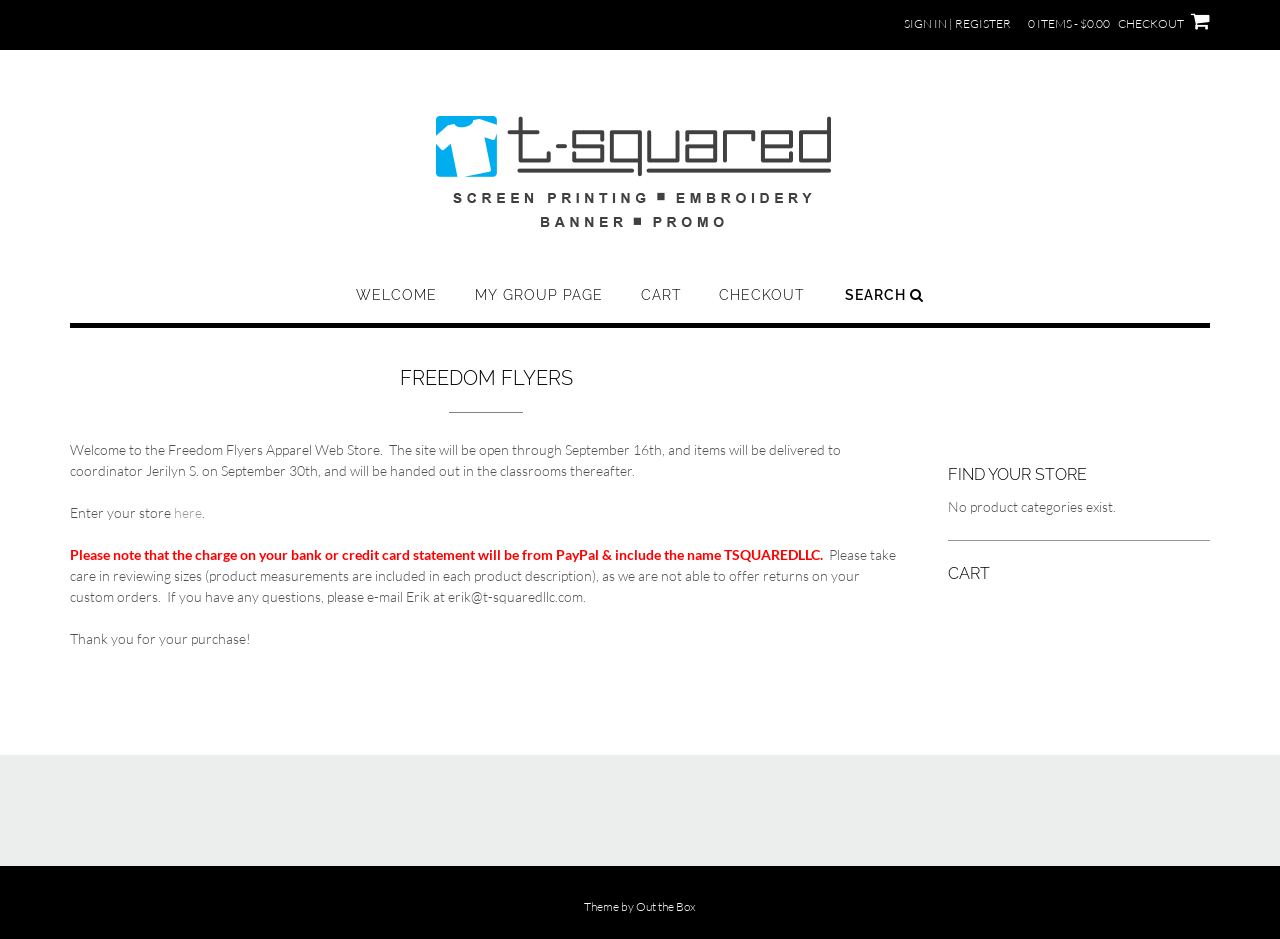What is the name of the screen printing and embroidery company?
Give a comprehensive and detailed explanation for the question.

The name of the company can be found in the link 'T-Squared Screen Printing & Embroidery' which is located at the top of the webpage, and also in the image with the same name.